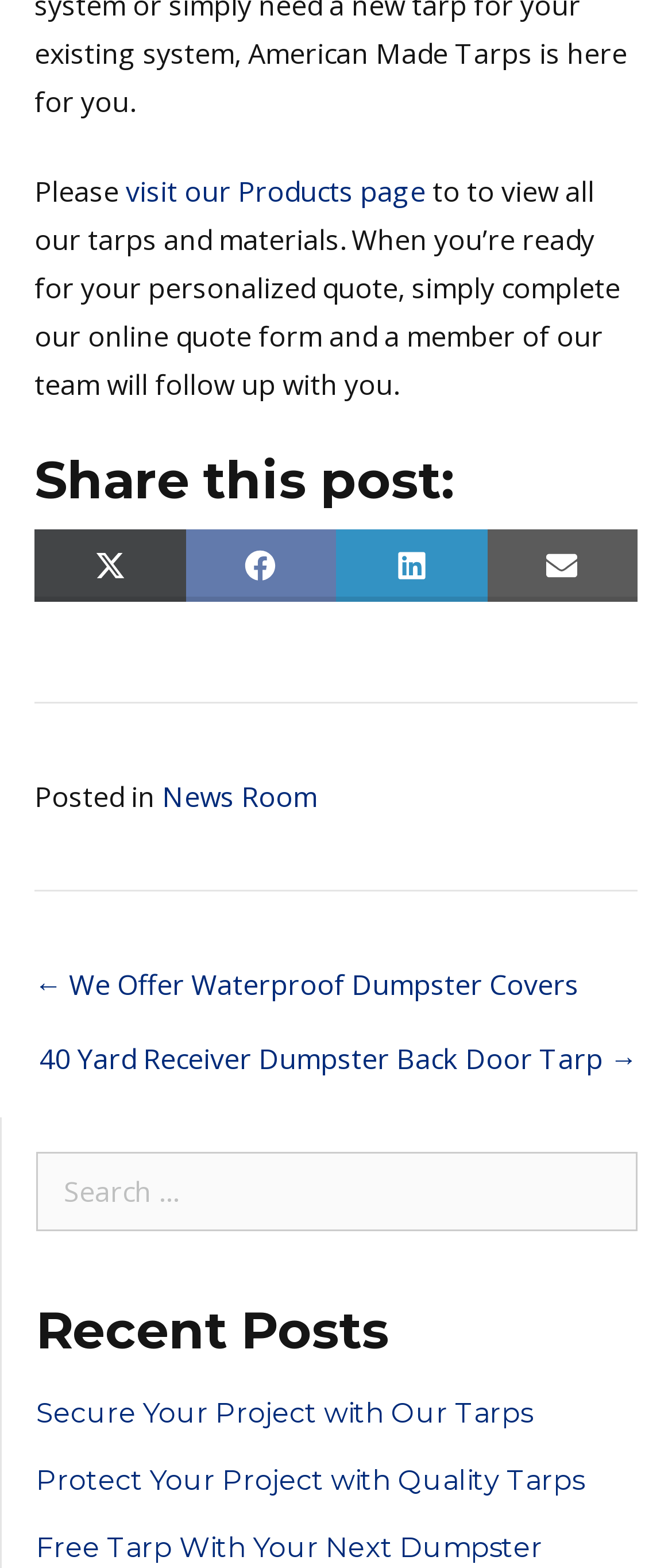Point out the bounding box coordinates of the section to click in order to follow this instruction: "share on Twitter".

[0.051, 0.337, 0.276, 0.383]